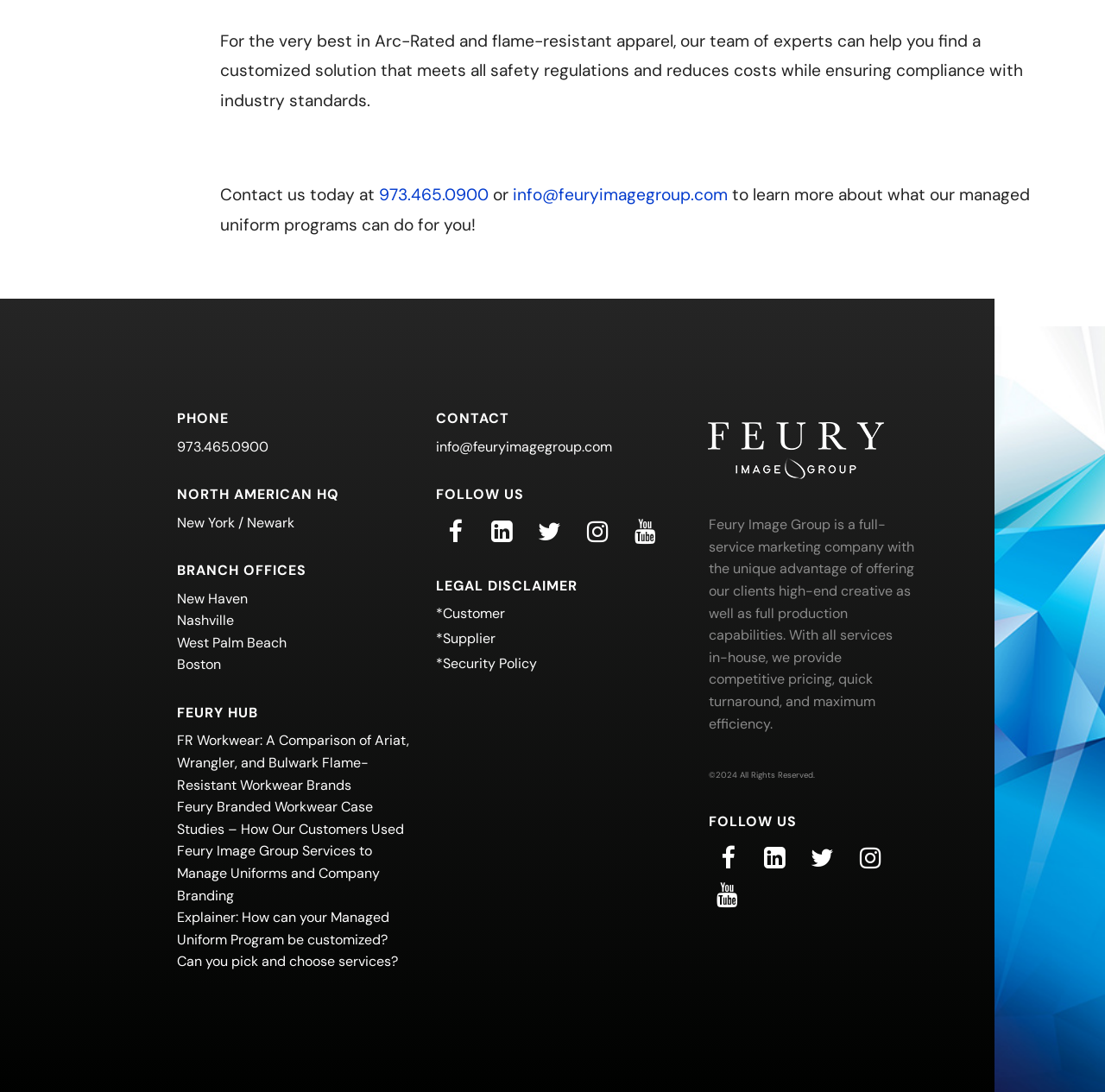Please give a short response to the question using one word or a phrase:
What is the company's email address?

info@feuryimagegroup.com